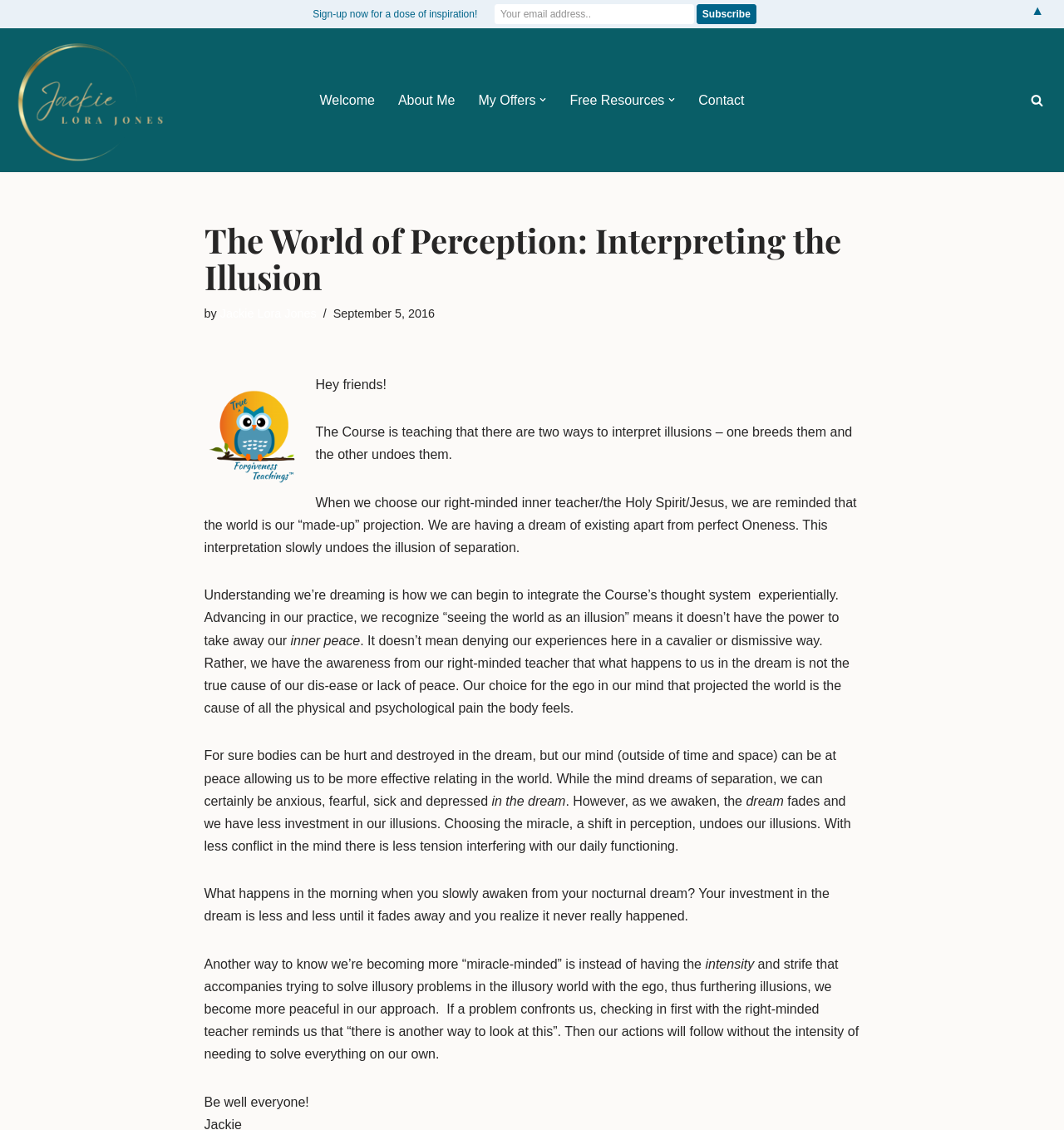Construct a thorough caption encompassing all aspects of the webpage.

This webpage is about Jackie Lora Jones' blog, "The World of Perception: Interpreting the Illusion". At the top left, there is a link to skip to the content. Below that, there is a link to Jackie Lora Jones' website, "Awaken the Mind to Spirit". 

To the right of these links, there is a primary navigation menu with links to "Welcome", "About Me", "My Offers", "Free Resources", and "Contact". Some of these links have dropdown menus with additional options.

At the top right, there is a search link with a magnifying glass icon. Below the navigation menu, there is a heading that reads "The World of Perception: Interpreting the Illusion" by Jackie Lora Jones, along with the date "September 5, 2016". 

The main content of the page is a blog post that discusses the concept of illusions and how to interpret them. The post is divided into several paragraphs, with the main idea being that there are two ways to interpret illusions - one that breeds them and one that undoes them. The author explains that by choosing the right-minded inner teacher, we can begin to integrate the thought system of the Course experientially and understand that the world is our "made-up" projection.

Throughout the post, there are several static text elements that provide additional information and emphasize certain points. The post concludes with a message of peace and a call to action to sign up for a dose of inspiration.

At the bottom of the page, there is a sign-up form with a text box and a "Subscribe" button. Above the form, there is a static text element that reads "Sign-up now for a dose of inspiration!". Finally, at the very bottom right, there is an upward-pointing arrow symbol.